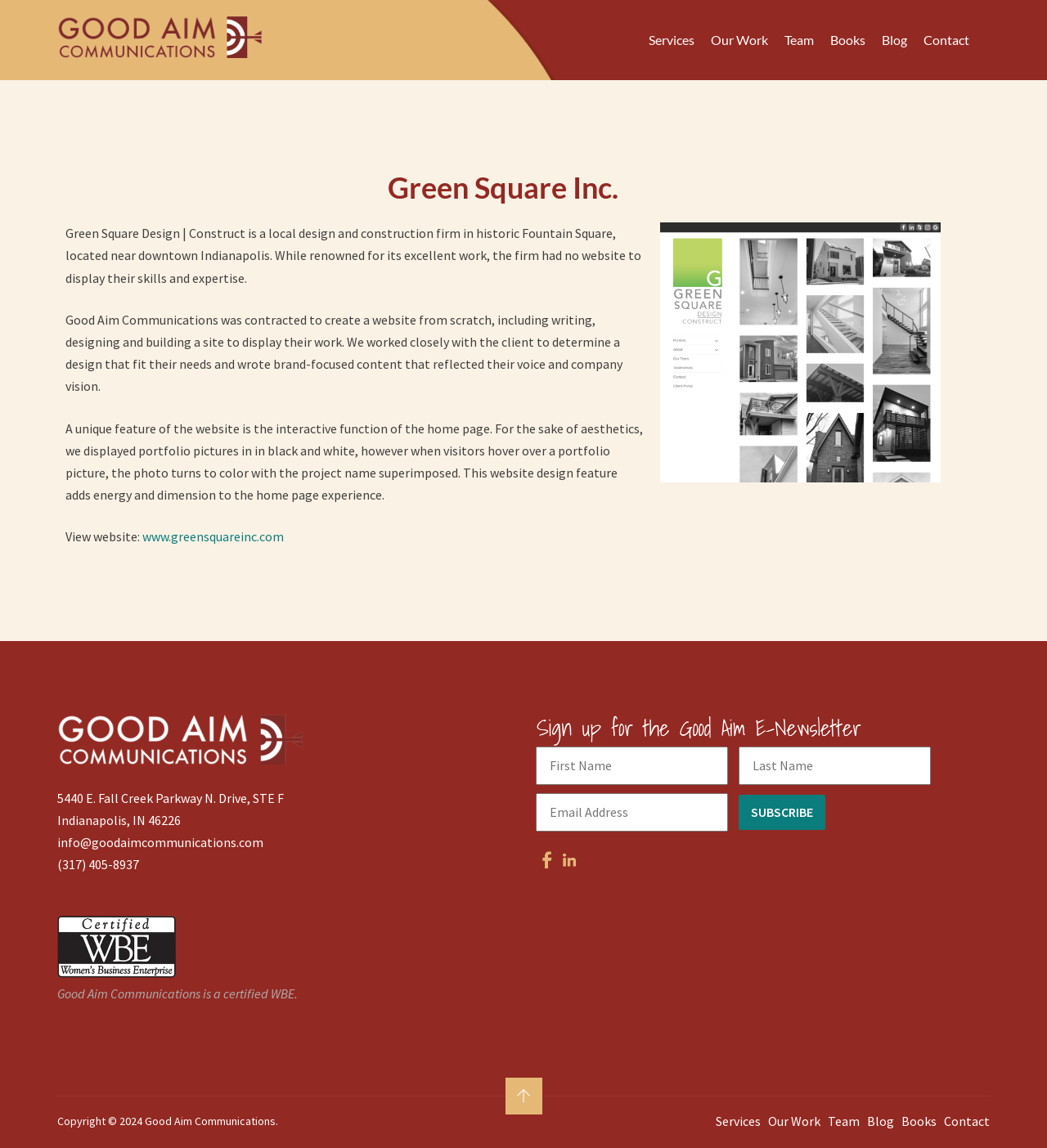Extract the primary headline from the webpage and present its text.

Green Square Inc.